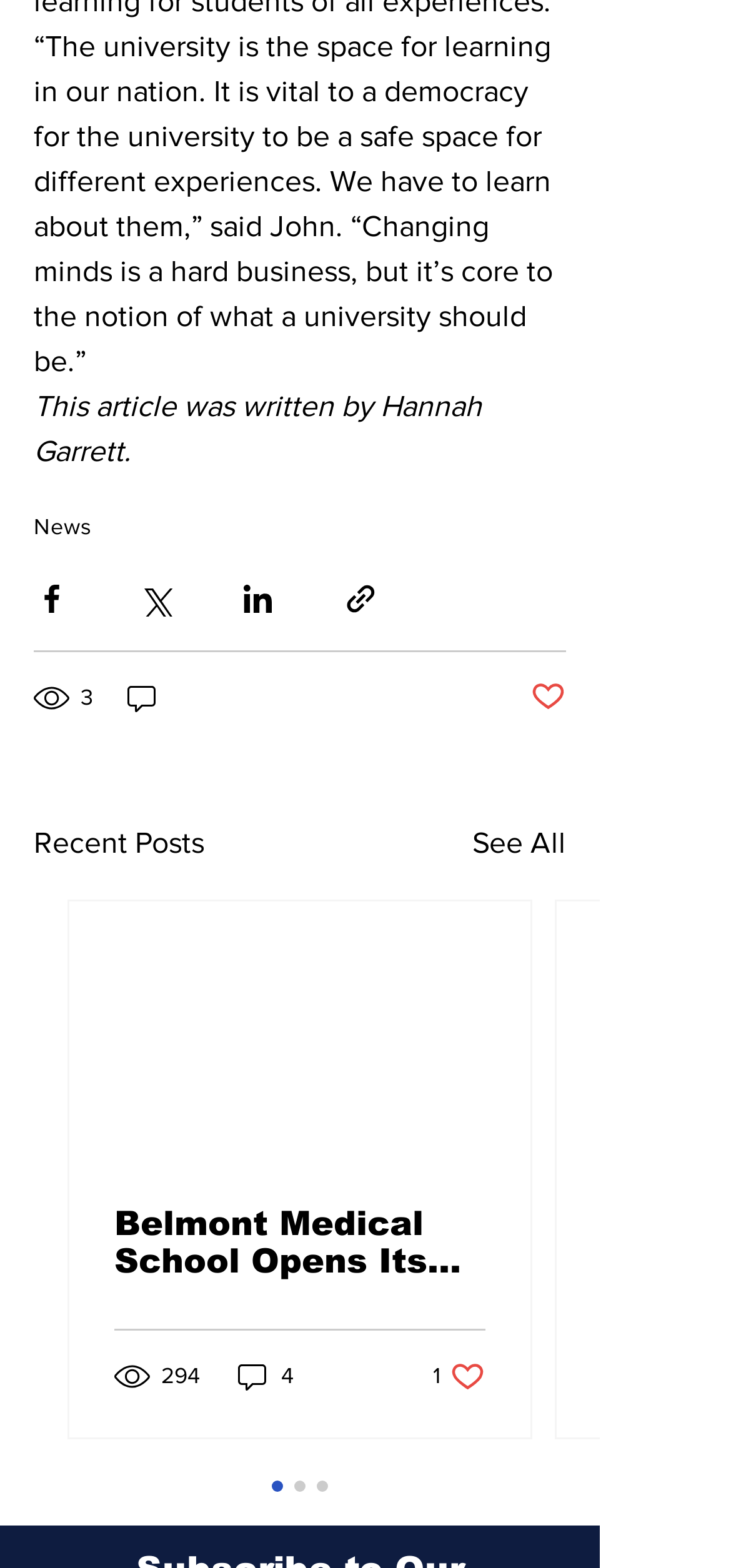Identify the bounding box coordinates of the element to click to follow this instruction: 'Click on the 'News' link'. Ensure the coordinates are four float values between 0 and 1, provided as [left, top, right, bottom].

[0.046, 0.327, 0.126, 0.344]